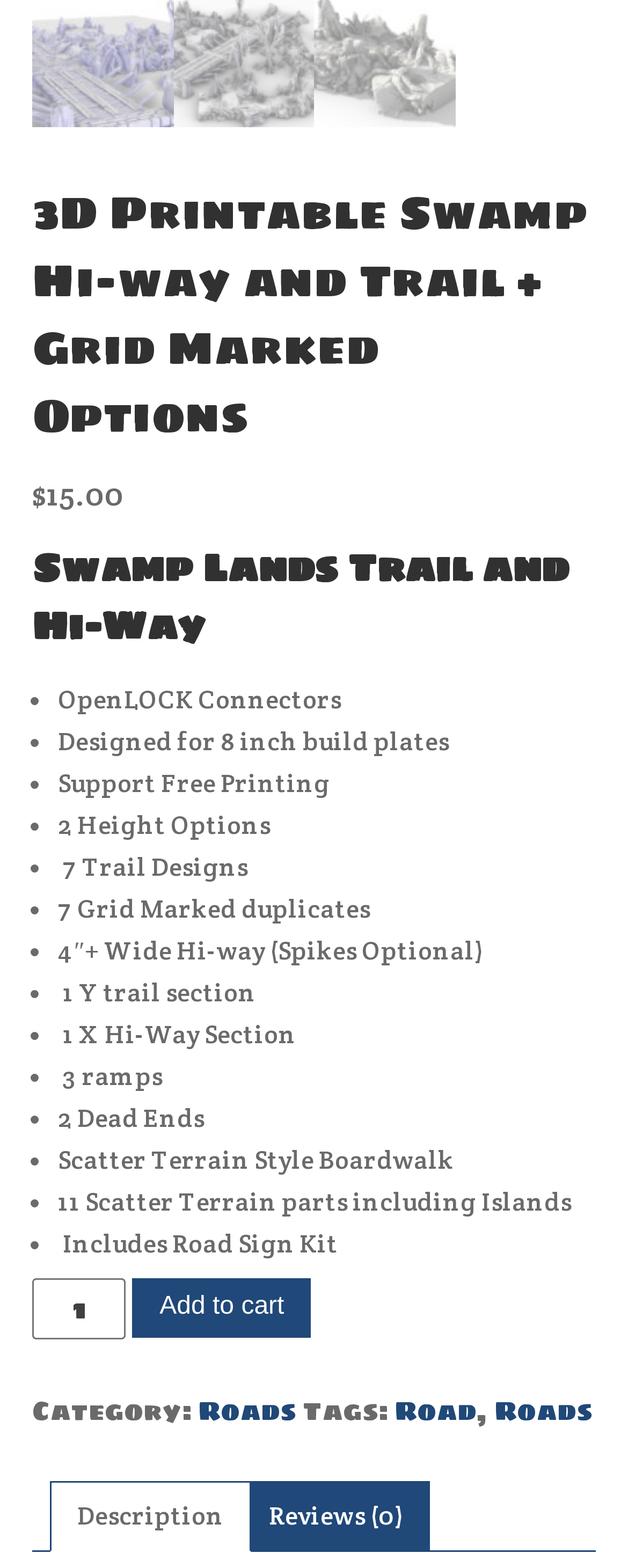What is the minimum quantity of this product that can be purchased?
From the image, provide a succinct answer in one word or a short phrase.

1